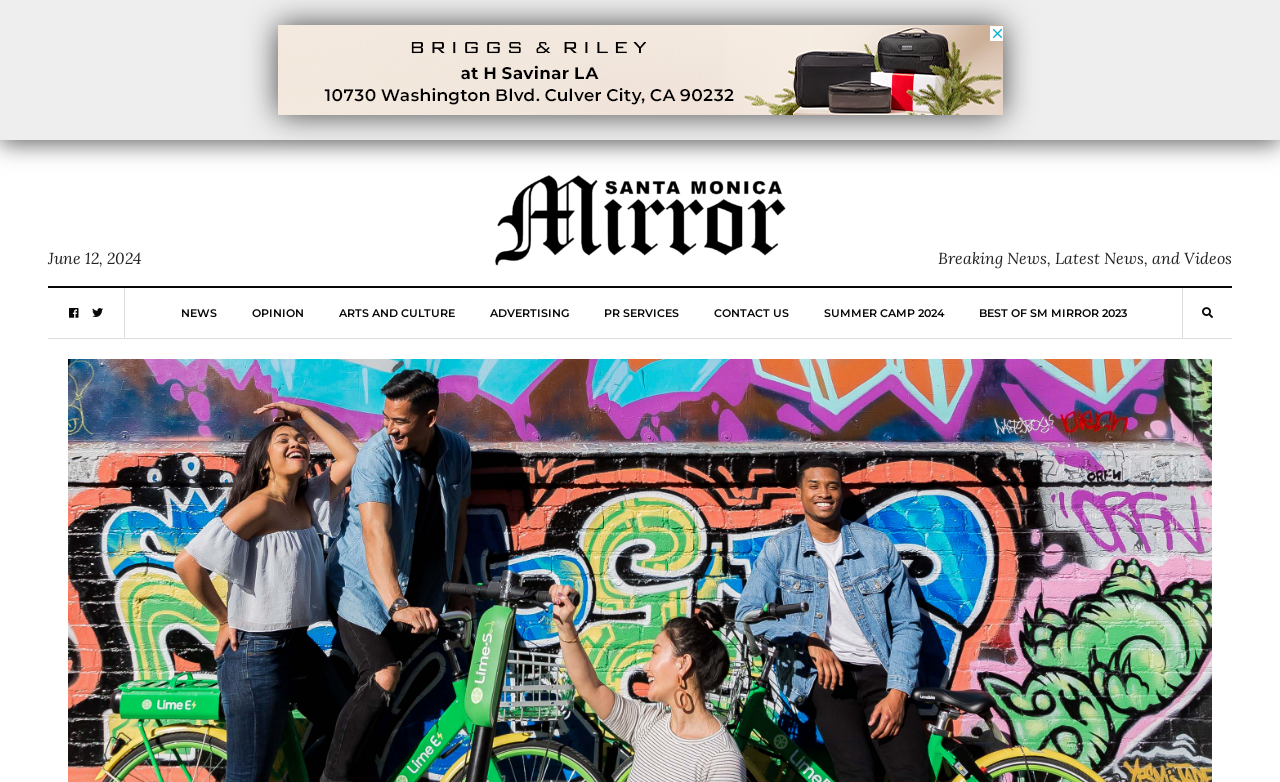Please specify the bounding box coordinates of the clickable region to carry out the following instruction: "Check the OPINION page". The coordinates should be four float numbers between 0 and 1, in the format [left, top, right, bottom].

[0.196, 0.368, 0.237, 0.432]